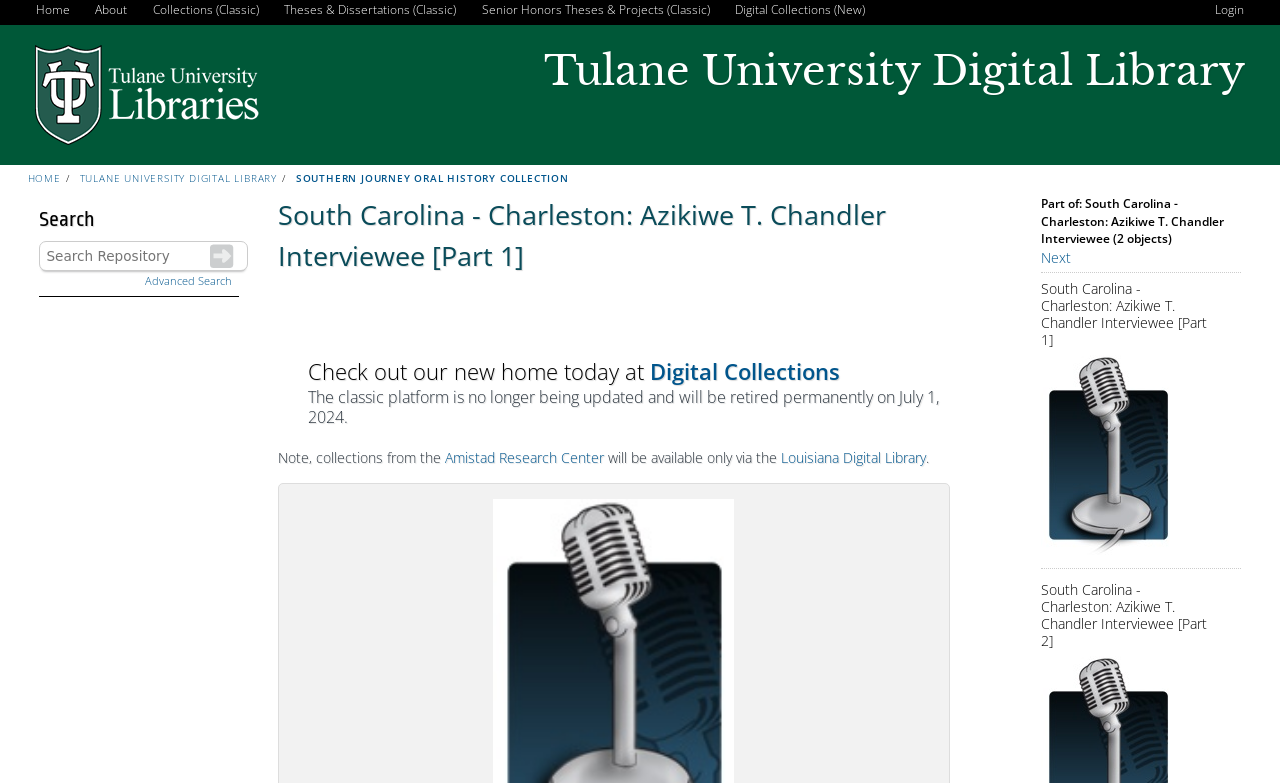Please identify the bounding box coordinates of the region to click in order to complete the task: "Go to Home". The coordinates must be four float numbers between 0 and 1, specified as [left, top, right, bottom].

[0.027, 0.0, 0.056, 0.026]